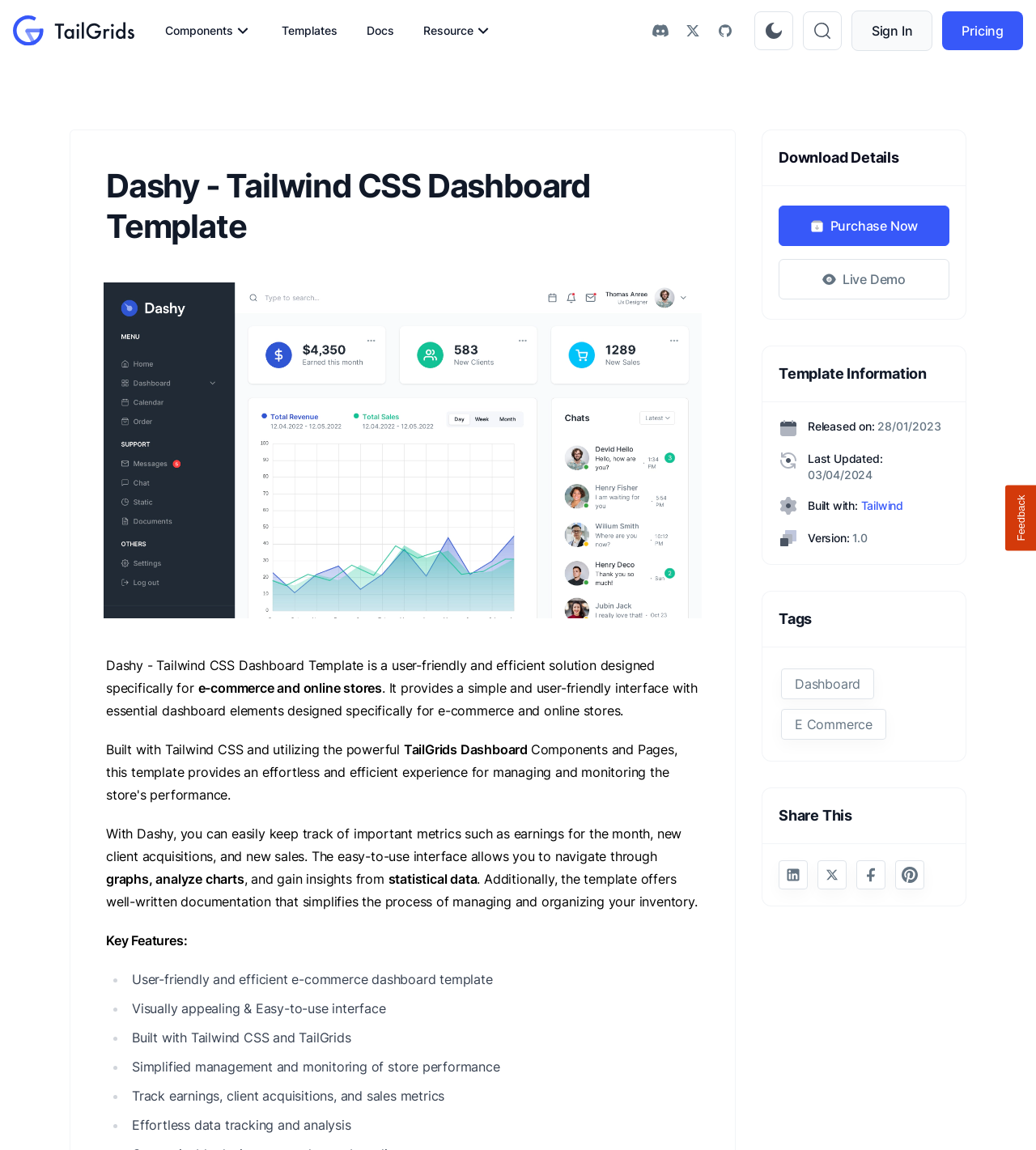Using the element description provided, determine the bounding box coordinates in the format (top-left x, top-left y, bottom-right x, bottom-right y). Ensure that all values are floating point numbers between 0 and 1. Element description: aria-label="github" name="github"

[0.687, 0.015, 0.712, 0.038]